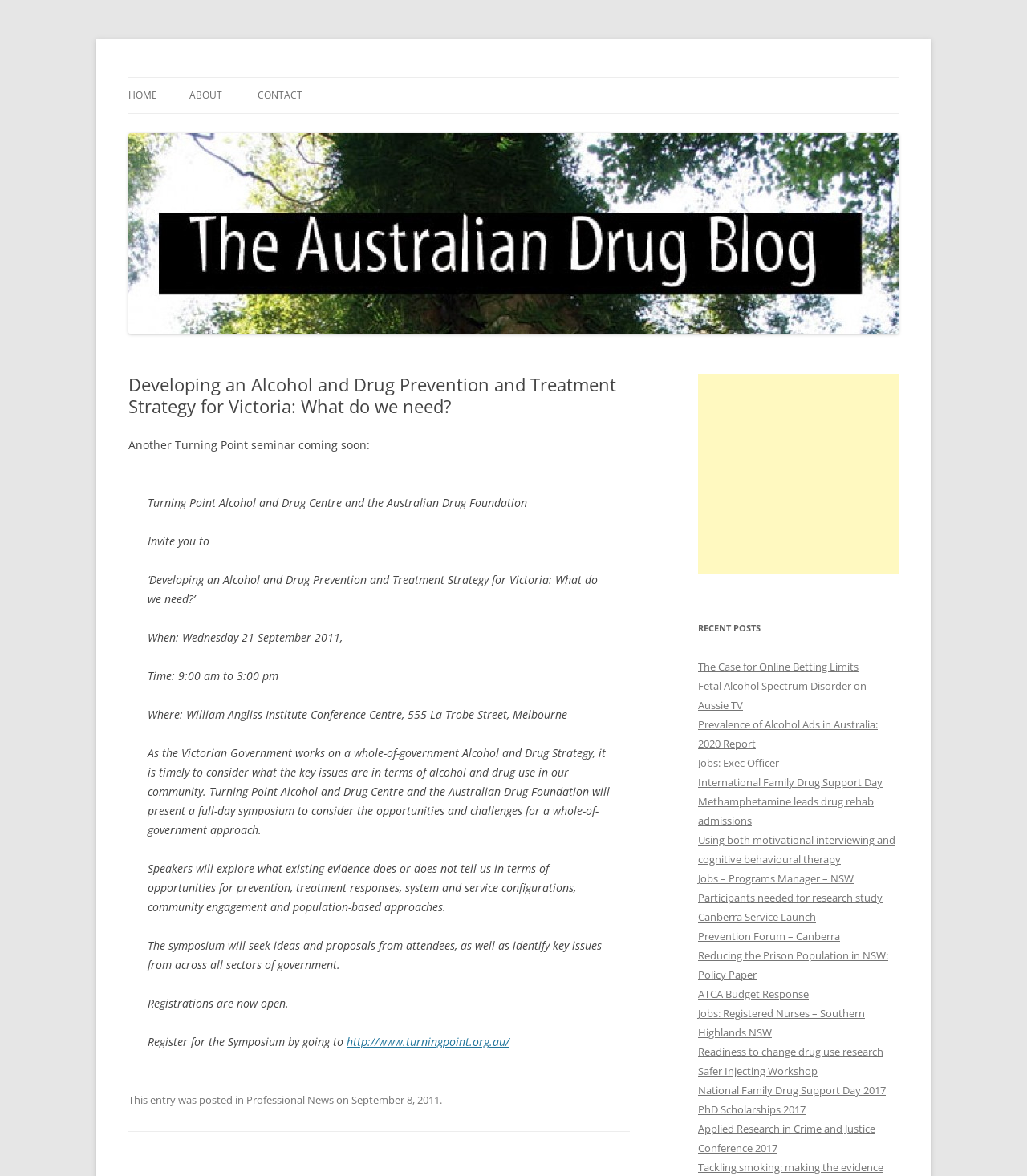Where is the seminar taking place?
Look at the image and provide a short answer using one word or a phrase.

William Angliss Institute Conference Centre